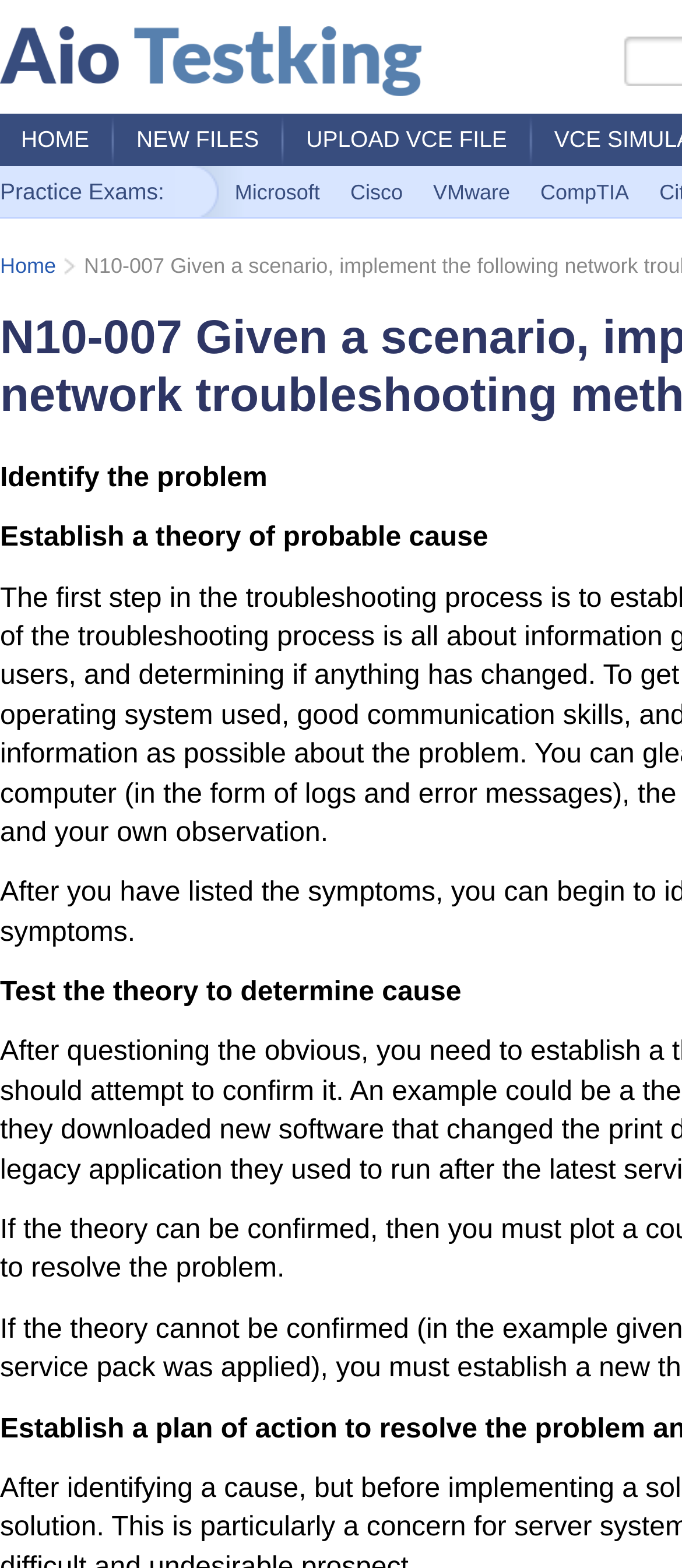Could you provide the bounding box coordinates for the portion of the screen to click to complete this instruction: "click HOME"?

[0.0, 0.073, 0.169, 0.106]